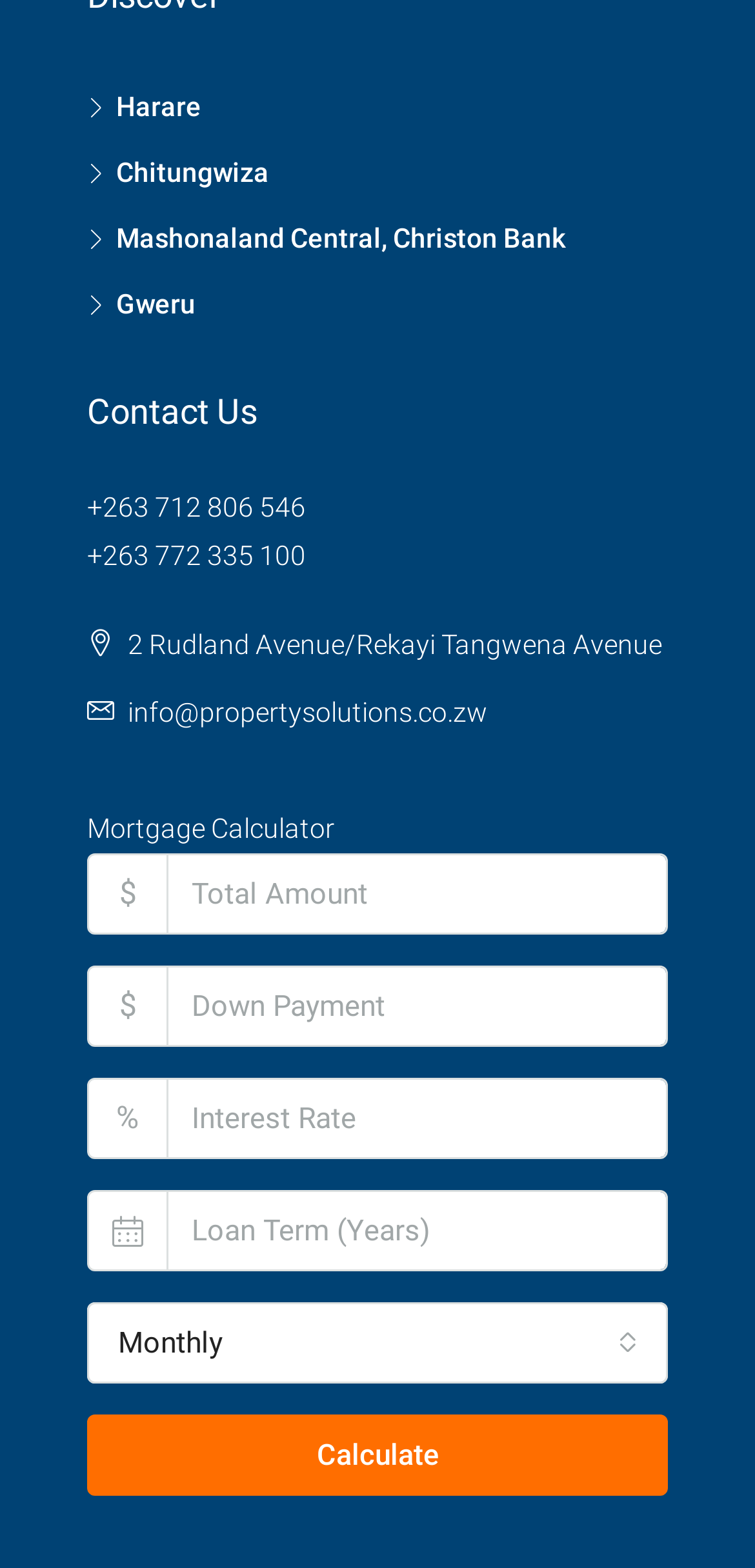What is the unit of the 'Down Payment' field?
Using the information from the image, give a concise answer in one word or a short phrase.

Dollars